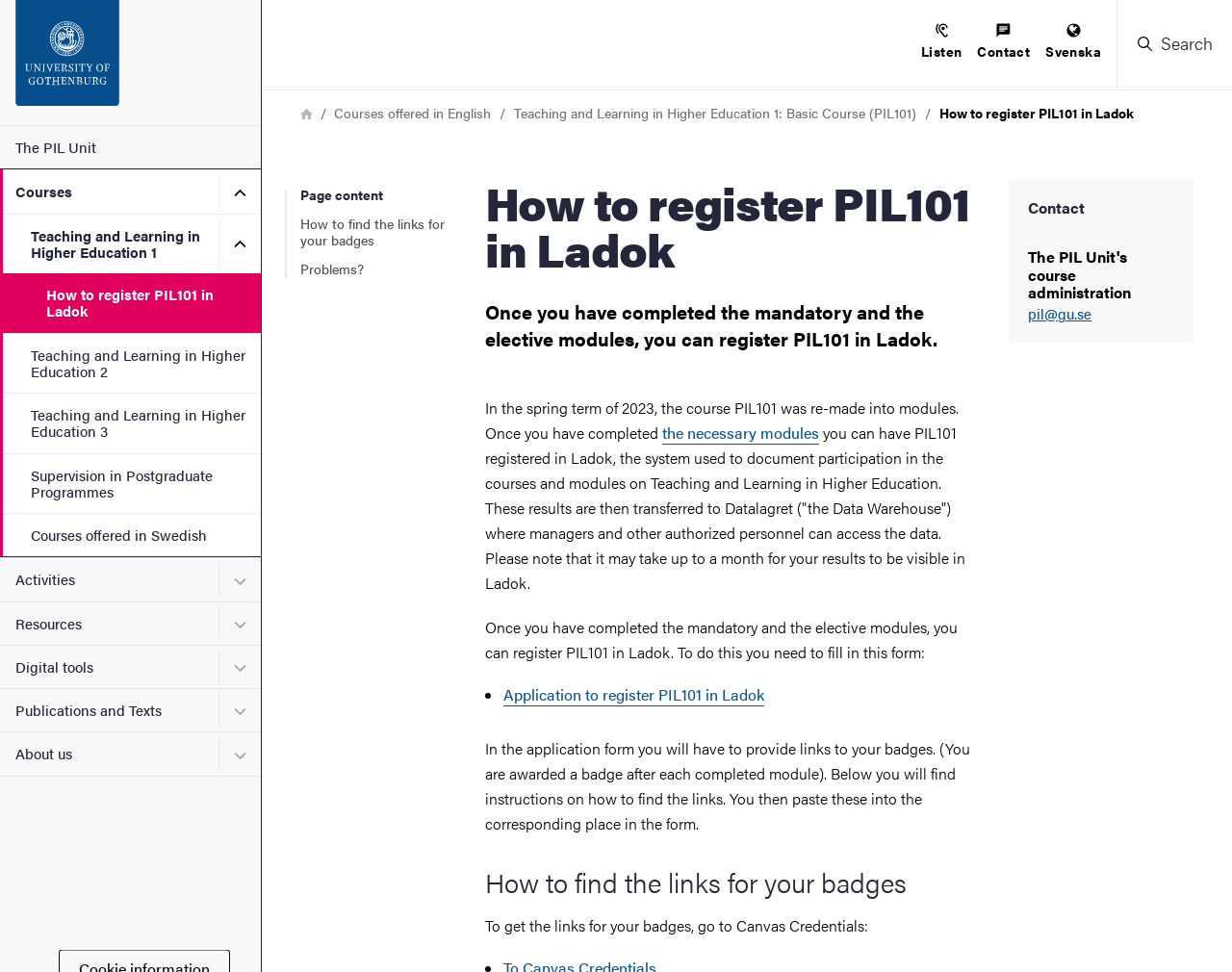Please extract and provide the main headline of the webpage.

How to register PIL101 in Ladok